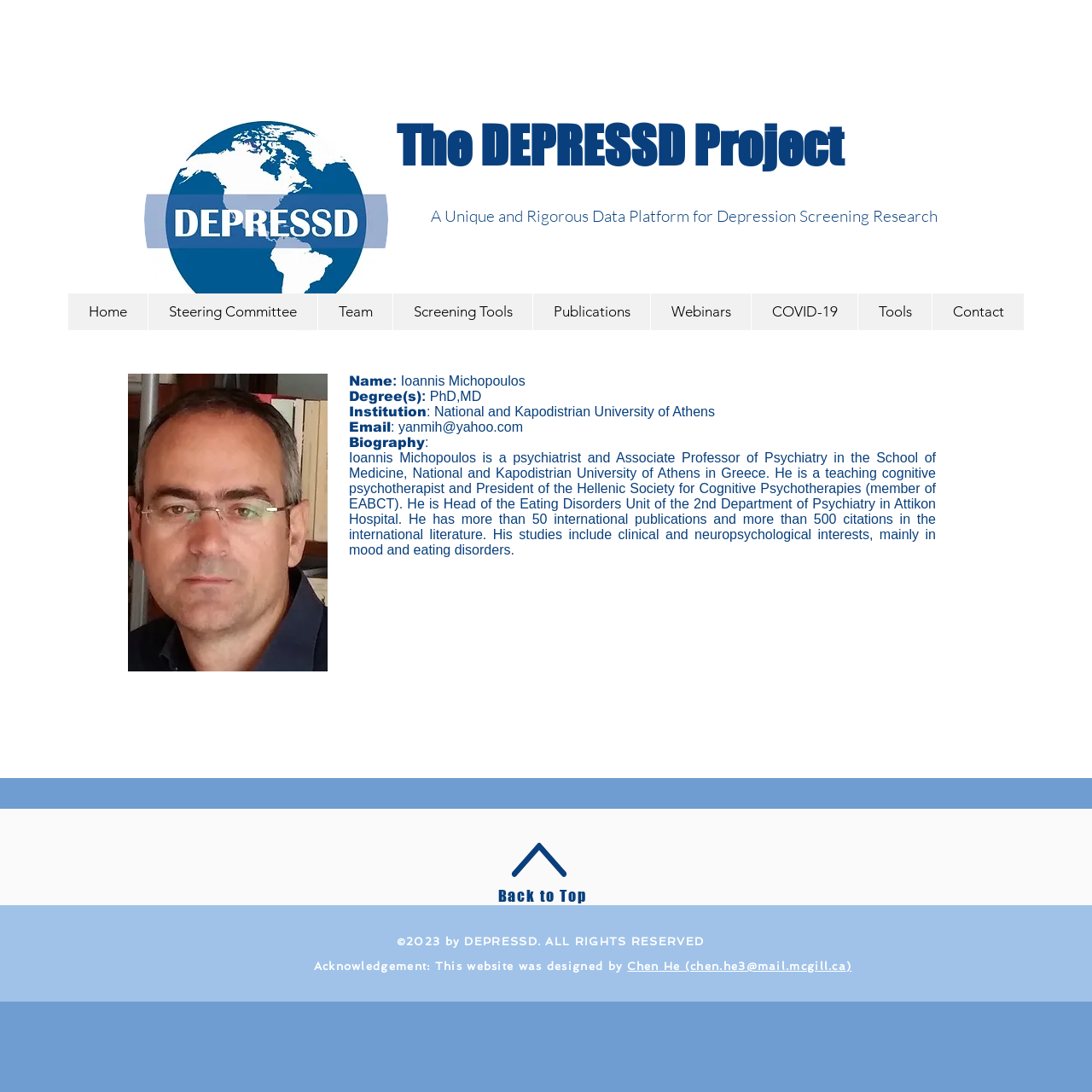Using the provided description COVID-19, find the bounding box coordinates for the UI element. Provide the coordinates in (top-left x, top-left y, bottom-right x, bottom-right y) format, ensuring all values are between 0 and 1.

[0.688, 0.269, 0.785, 0.302]